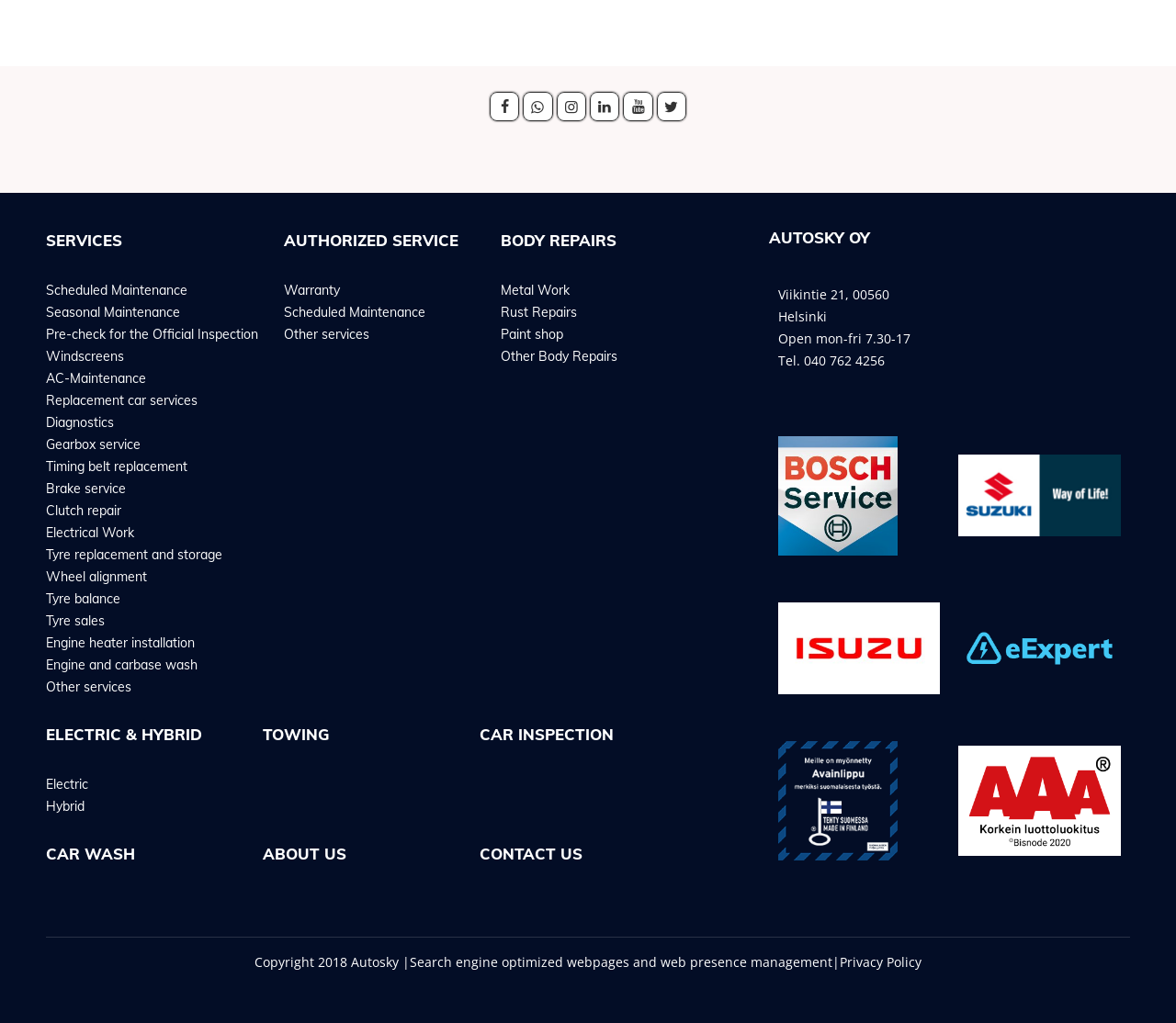Determine the bounding box coordinates of the clickable region to carry out the instruction: "Call the phone number".

[0.661, 0.344, 0.752, 0.361]